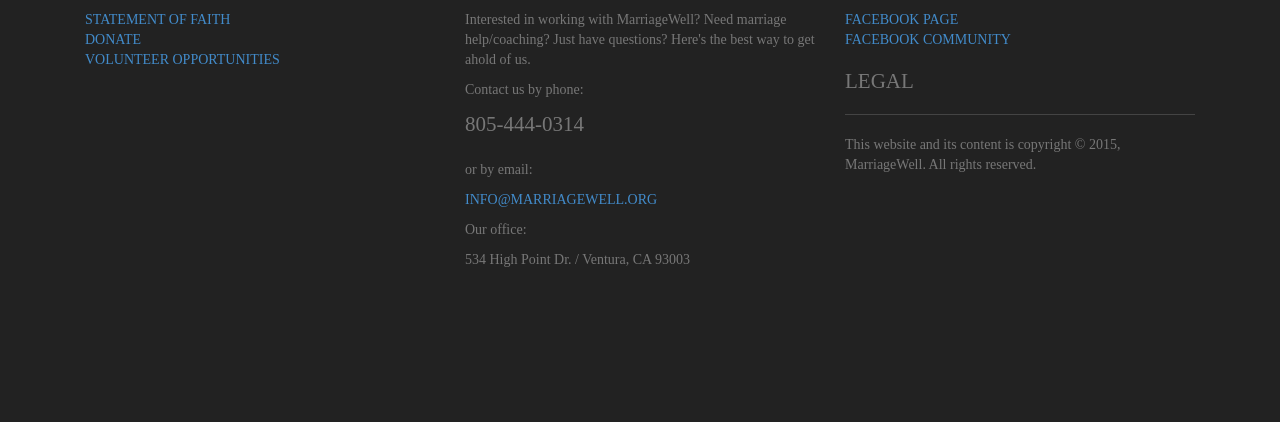What is the phone number to contact?
Please provide a single word or phrase in response based on the screenshot.

805-444-0314